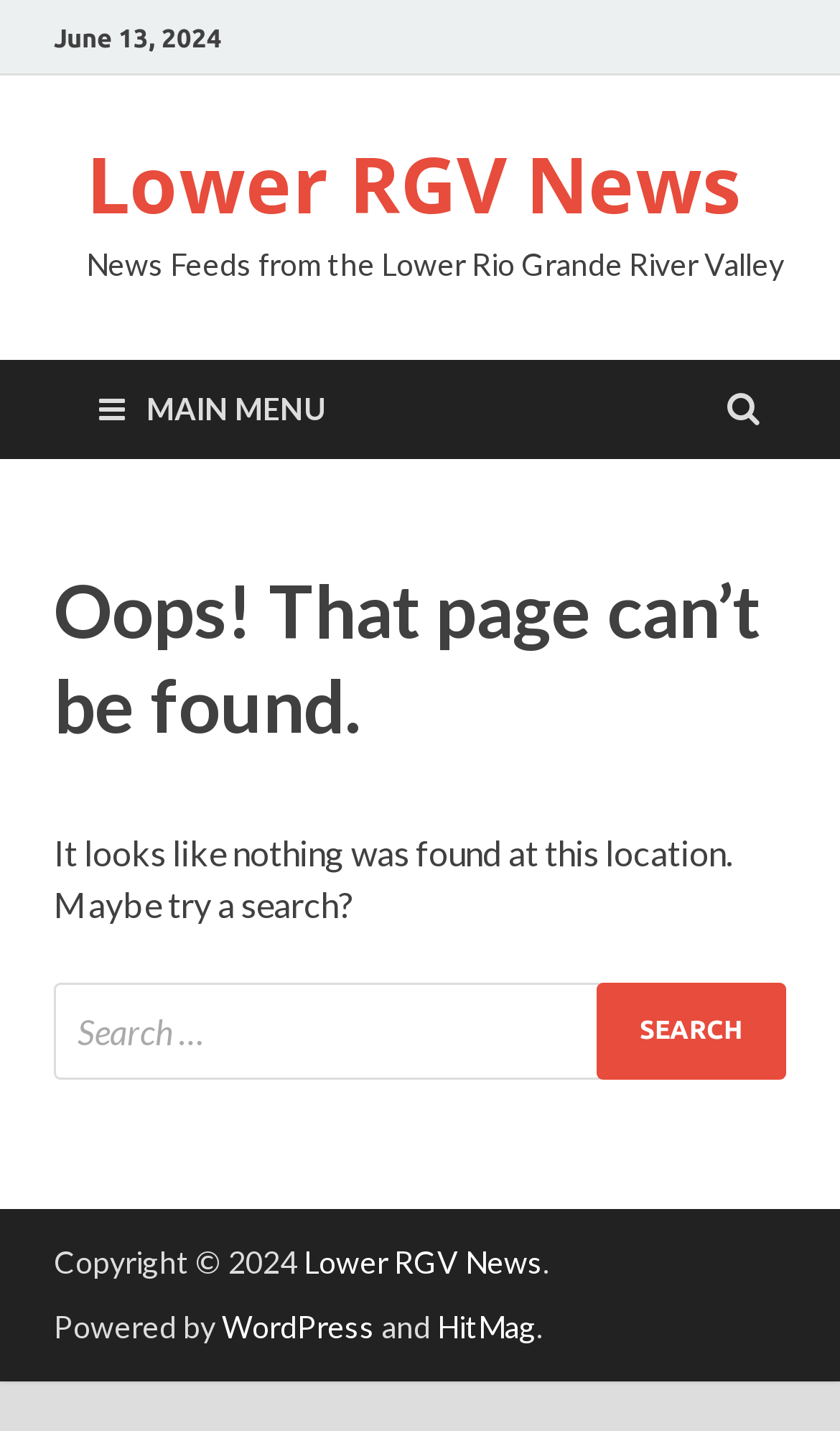What is the name of the website?
Use the information from the image to give a detailed answer to the question.

The name of the website is displayed as 'Lower RGV News' at the top of the page, which is also a link, and is repeated at the bottom of the page in the copyright section.